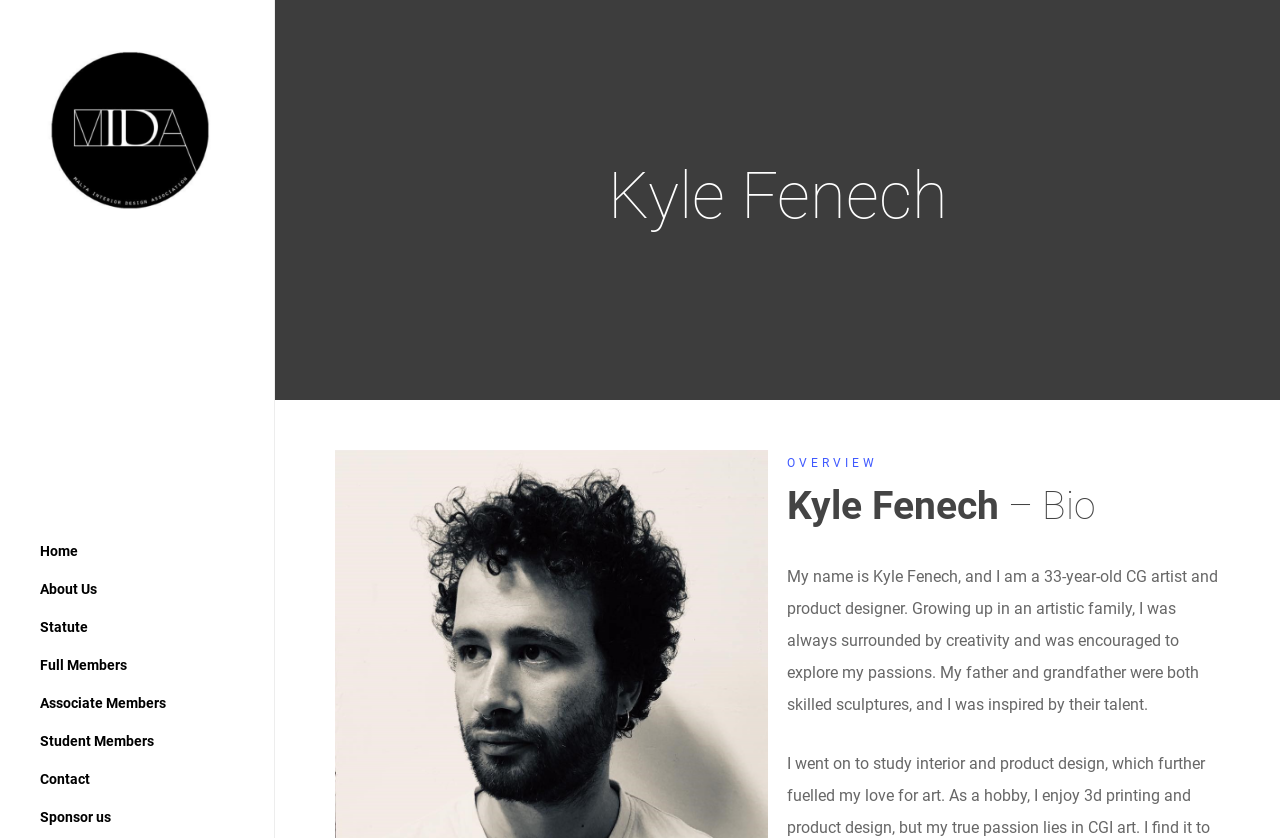What is the section title that contains links to 'Home', 'About Us', etc.?
Based on the visual content, answer with a single word or a brief phrase.

None